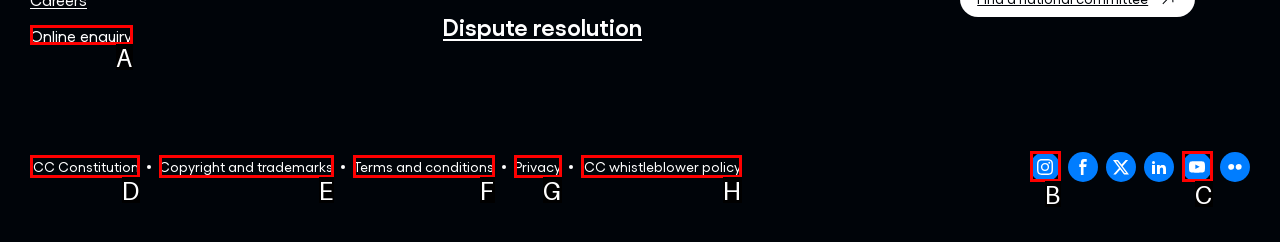Match the description to the correct option: Copyright and trademarks
Provide the letter of the matching option directly.

E